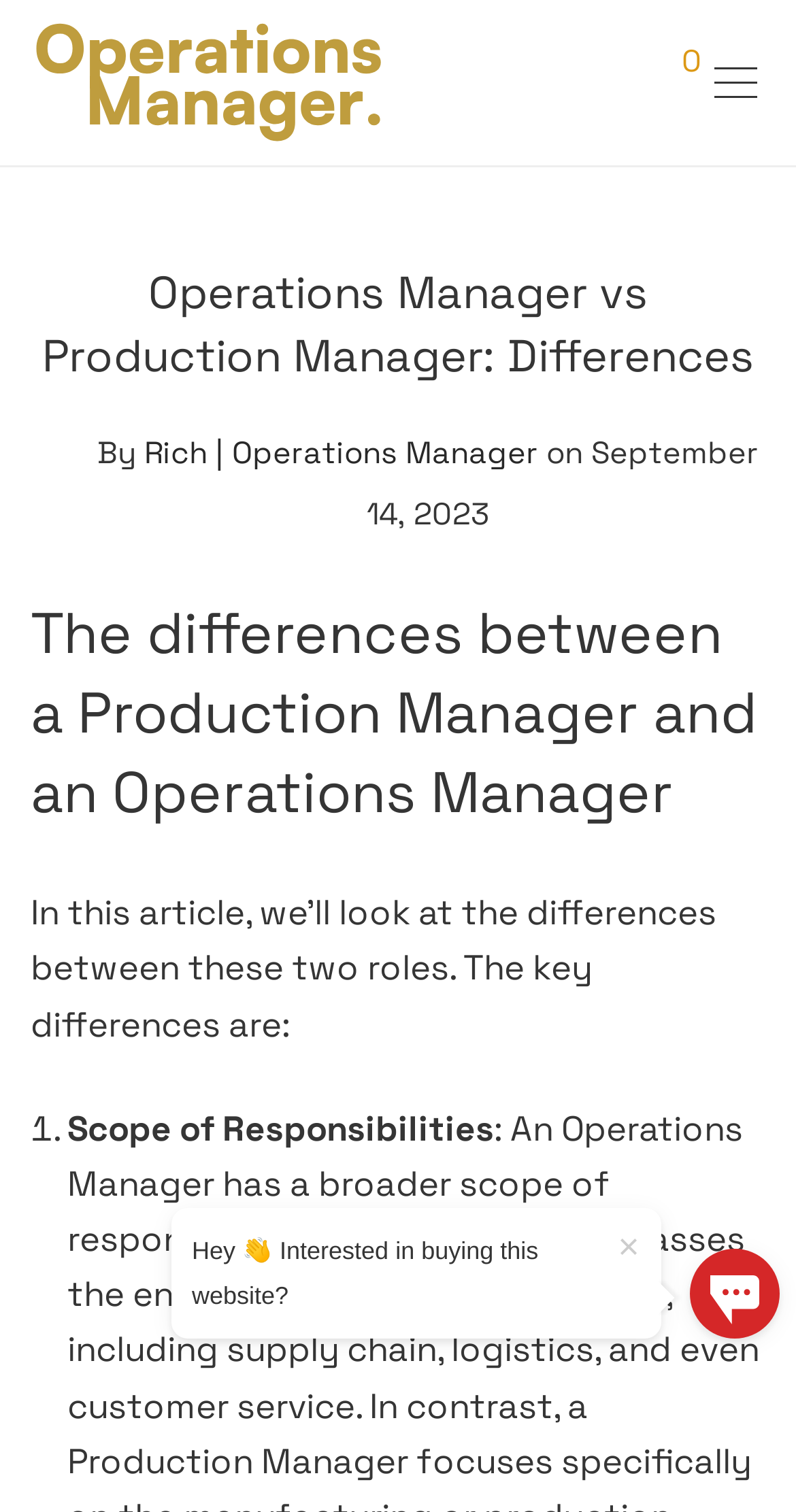Identify the bounding box of the UI element described as follows: "×". Provide the coordinates as four float numbers in the range of 0 to 1 [left, top, right, bottom].

[0.877, 0.775, 0.938, 0.807]